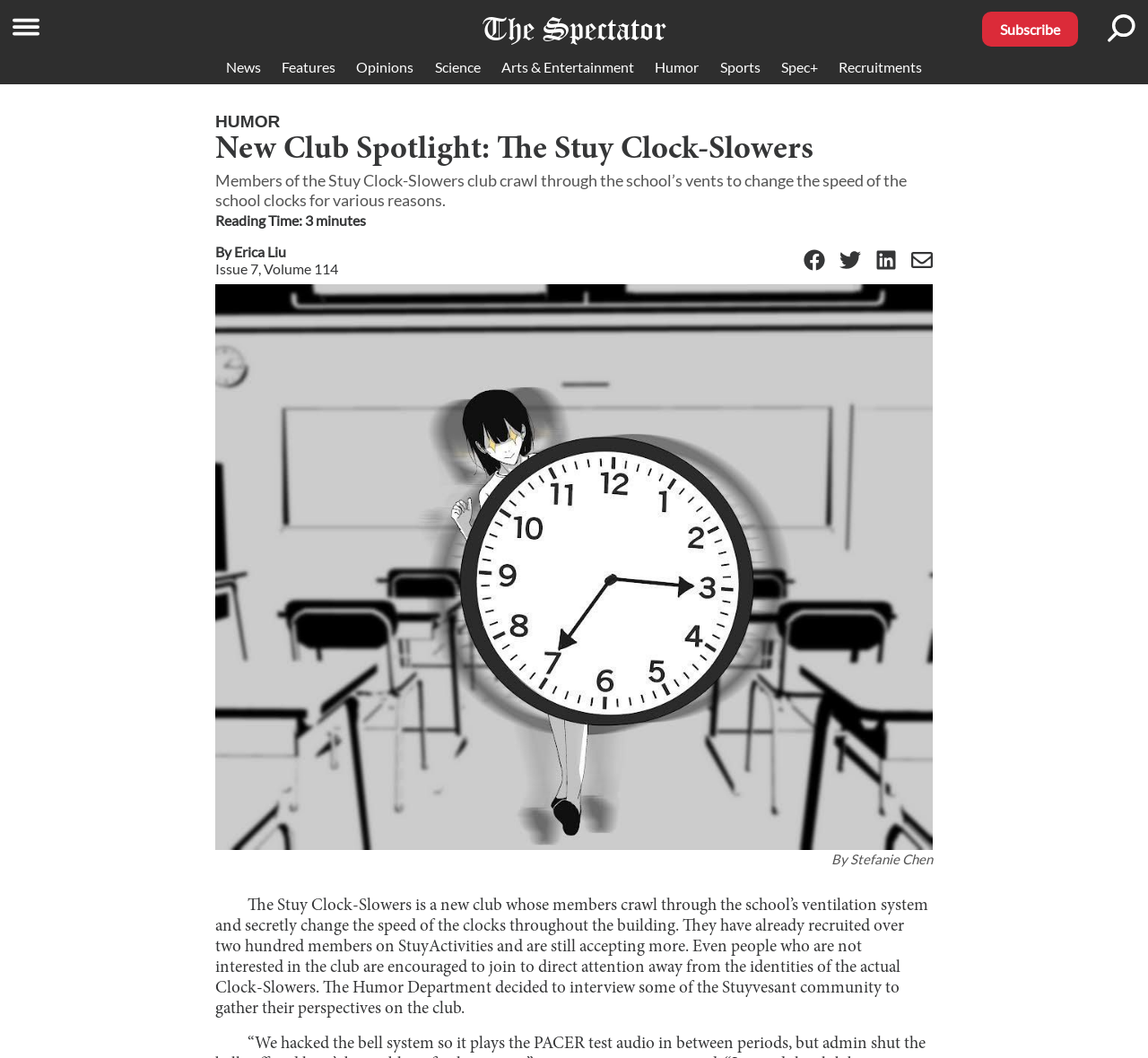Could you highlight the region that needs to be clicked to execute the instruction: "Visit Erica Liu's profile"?

[0.204, 0.229, 0.249, 0.245]